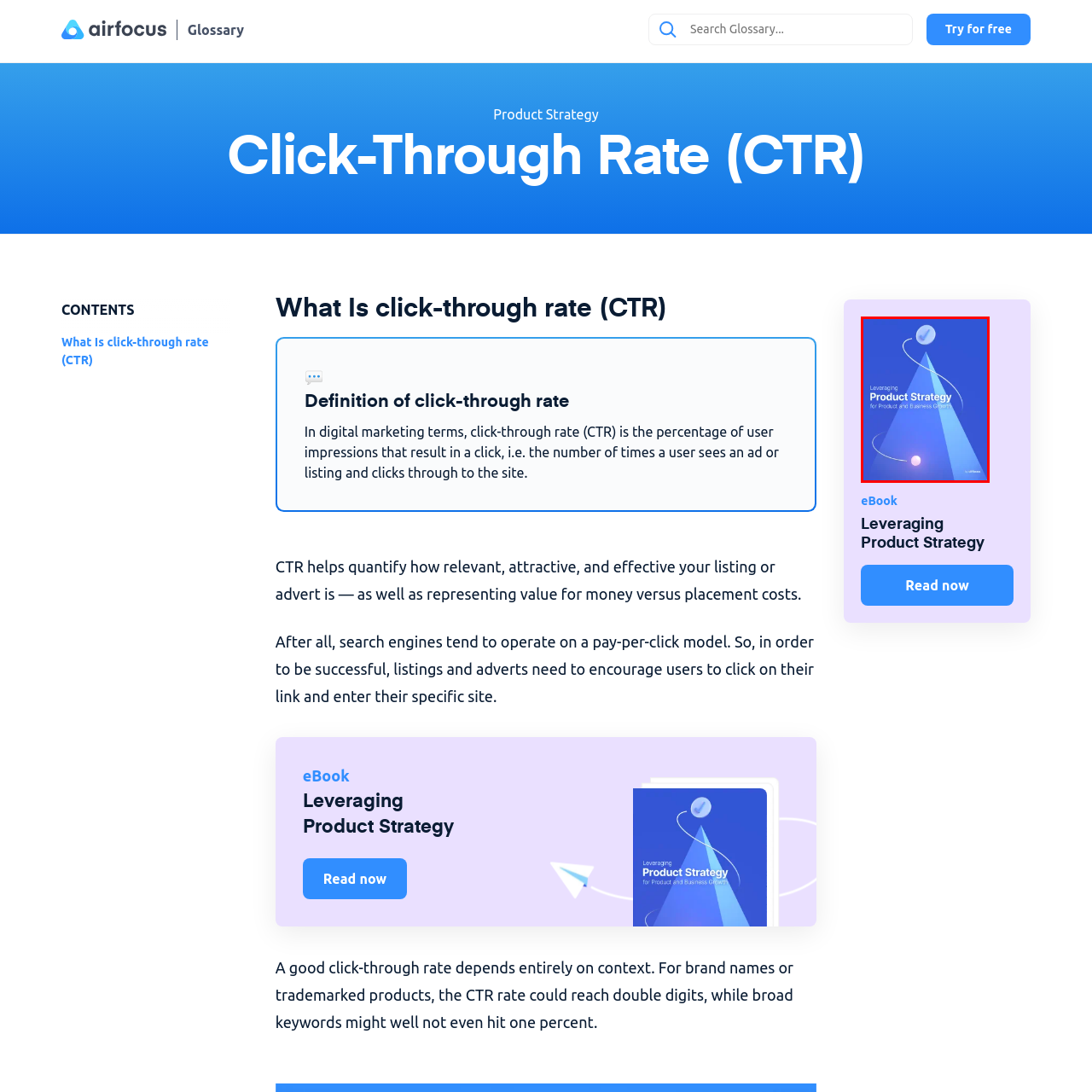Direct your attention to the part of the image marked by the red boundary and give a detailed response to the following question, drawing from the image: What shape has a check mark above it?

According to the caption, the circle is the shape that has a check mark above it, as it is described as a circle with a check mark above and a smaller dot below, connected by dynamic lines.